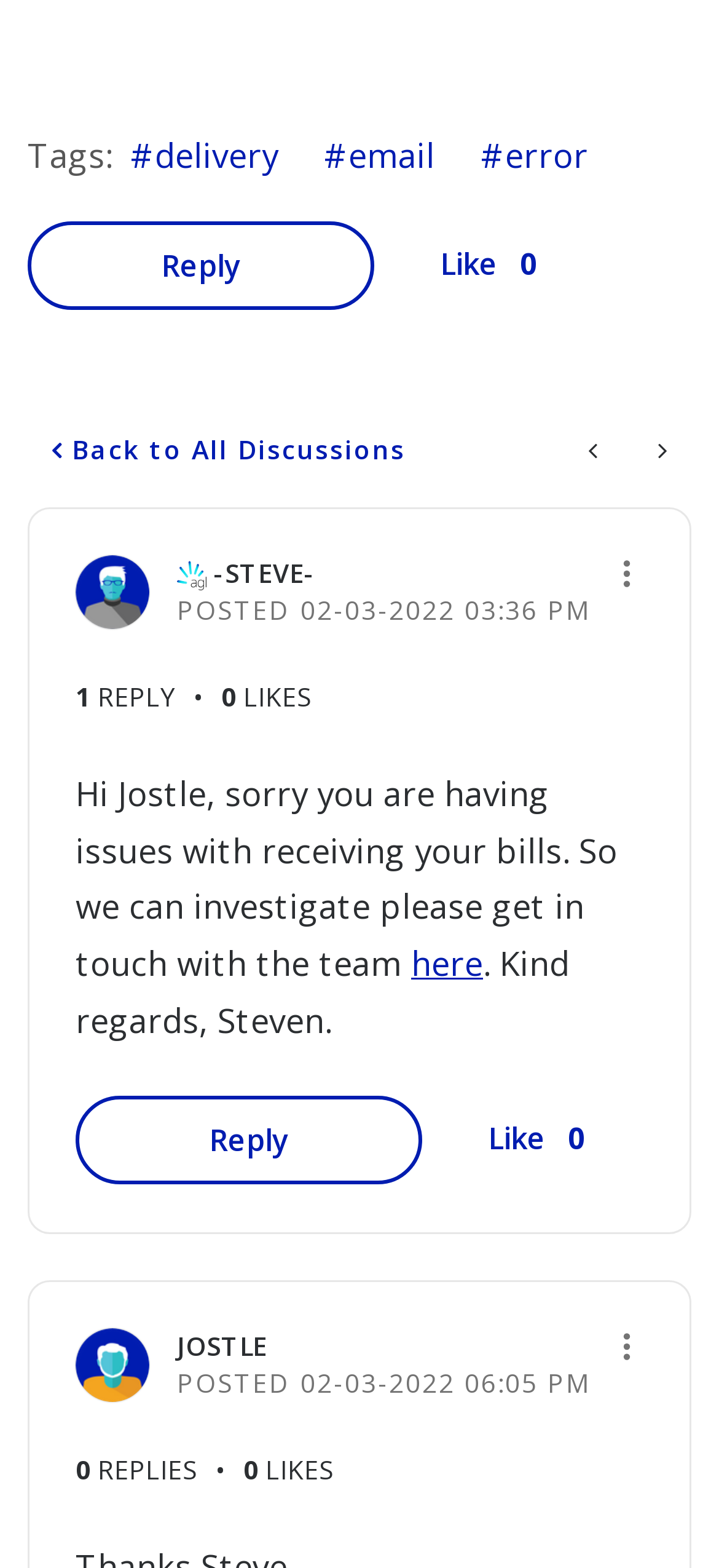Determine the coordinates of the bounding box for the clickable area needed to execute this instruction: "View the profile of -Steve-".

[0.297, 0.354, 0.438, 0.376]